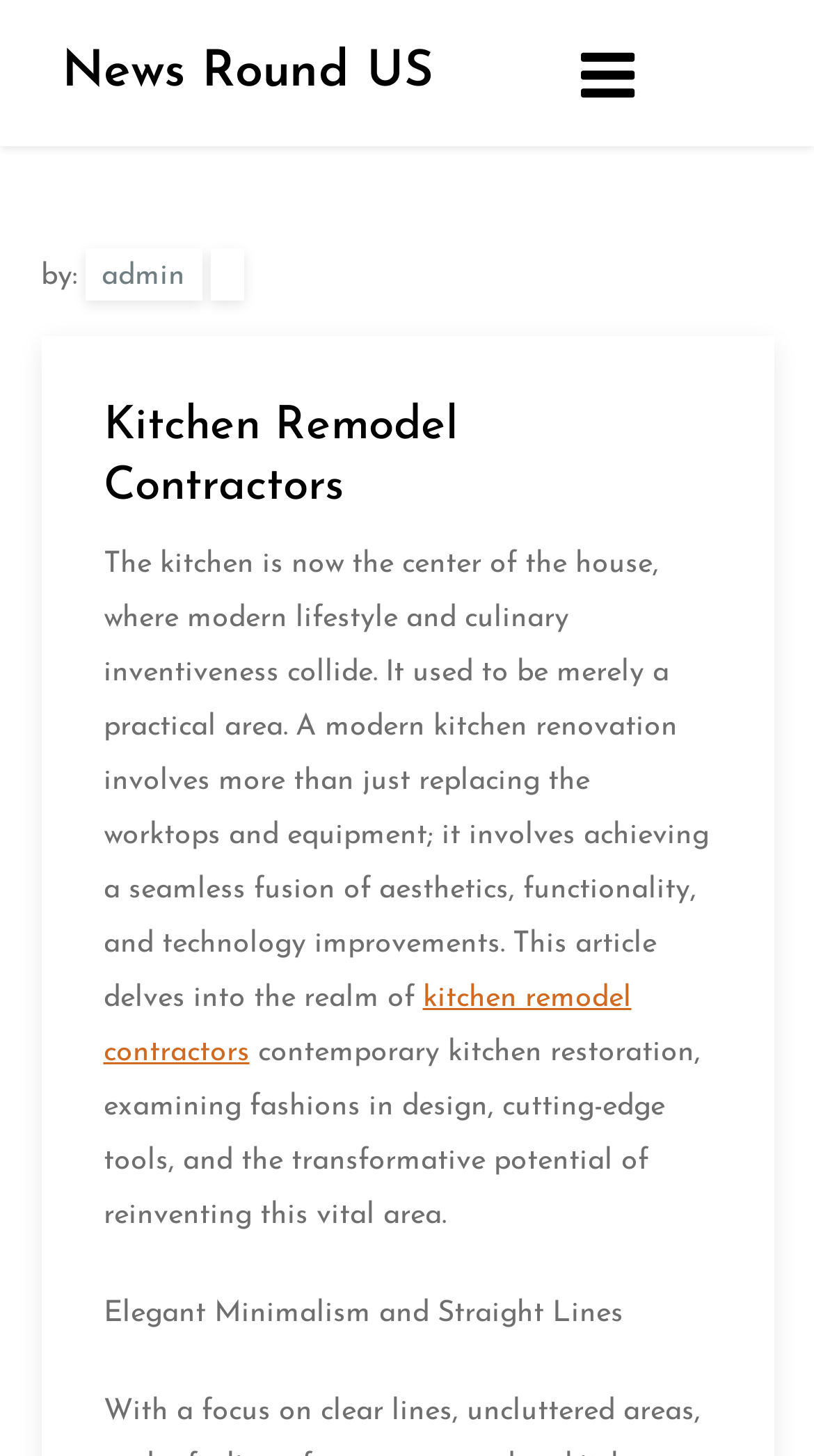What is the author of the article?
Respond to the question with a well-detailed and thorough answer.

The text 'by: admin' suggests that the author of the article is 'admin', which is likely a username or a pseudonym.